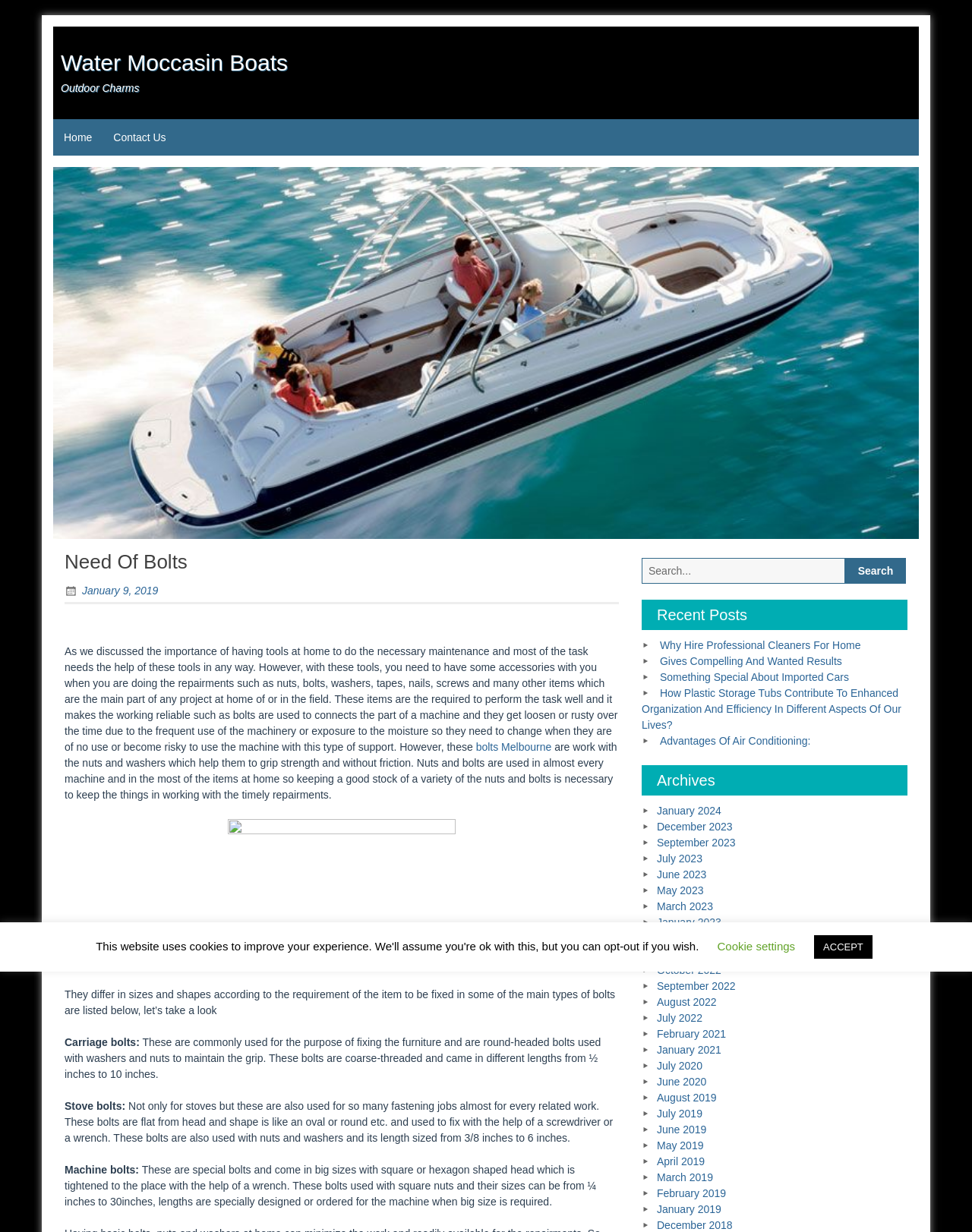Identify the bounding box coordinates for the element you need to click to achieve the following task: "Click on Find A Lawyer". The coordinates must be four float values ranging from 0 to 1, formatted as [left, top, right, bottom].

None